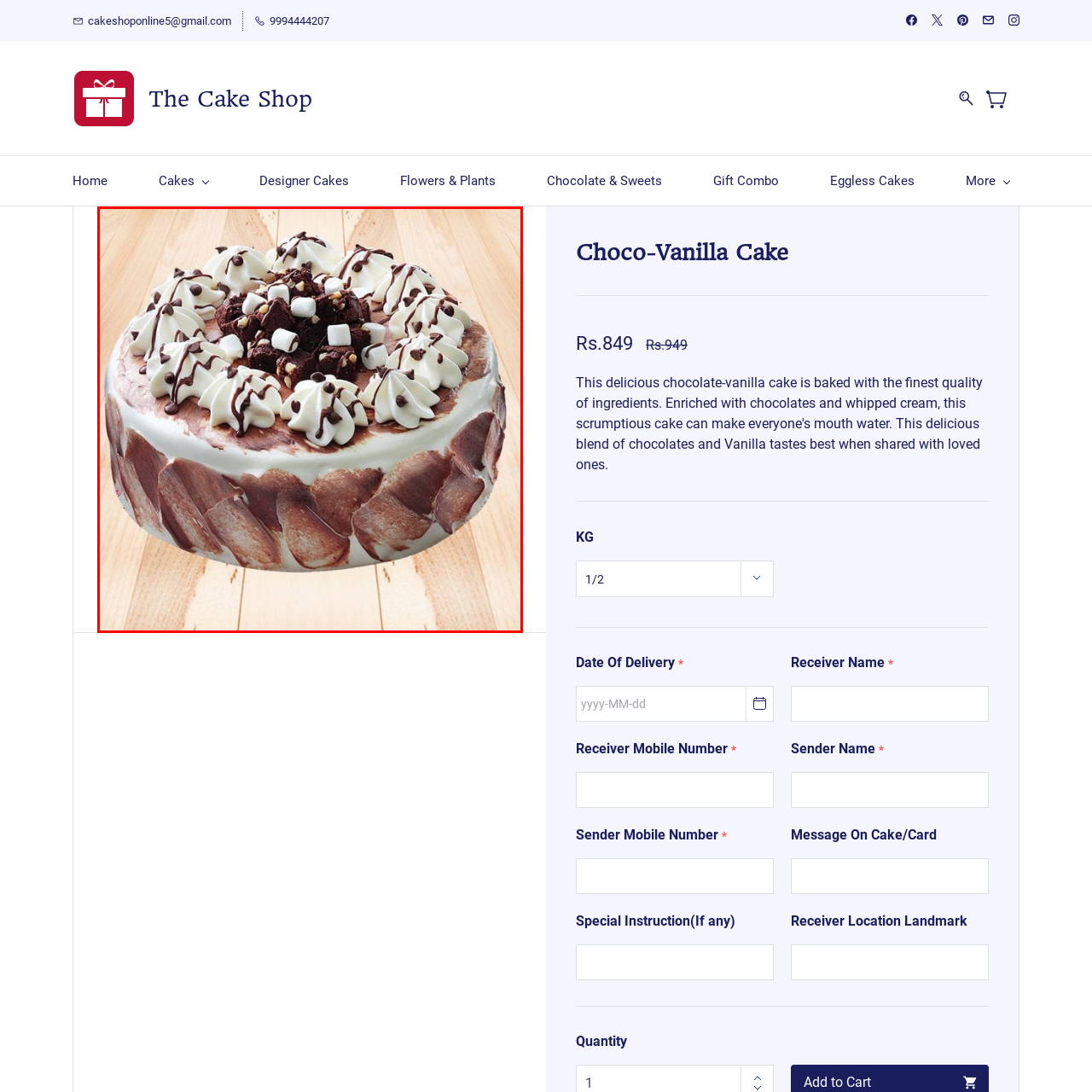Observe the image enclosed by the red rectangle, What is the background of the cake?
 Give a single word or phrase as your answer.

Warm wooden